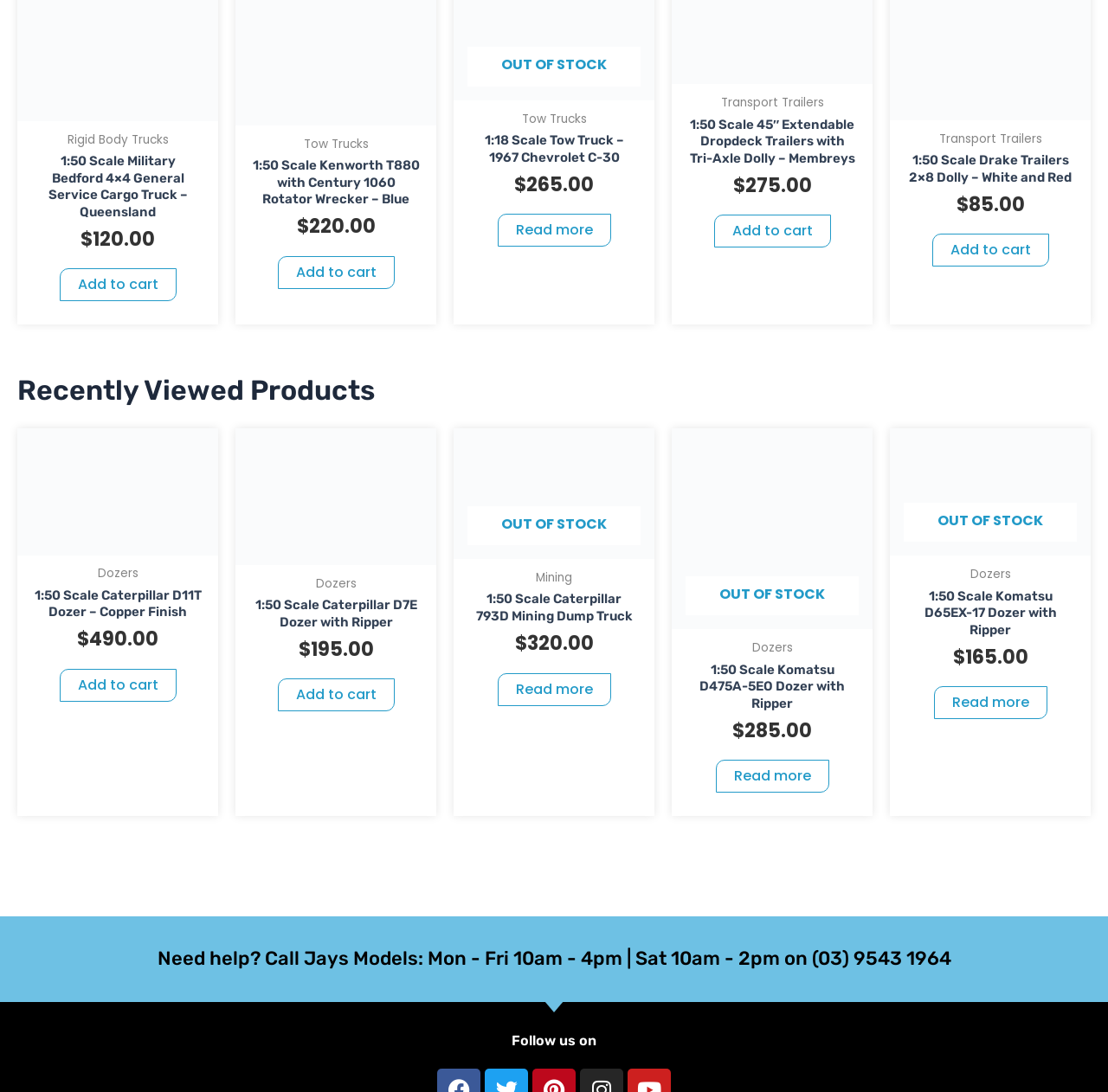Determine the bounding box coordinates for the element that should be clicked to follow this instruction: "Read more about 1:18 Scale Tow Truck – 1967 Chevrolet C-30". The coordinates should be given as four float numbers between 0 and 1, in the format [left, top, right, bottom].

[0.449, 0.196, 0.551, 0.226]